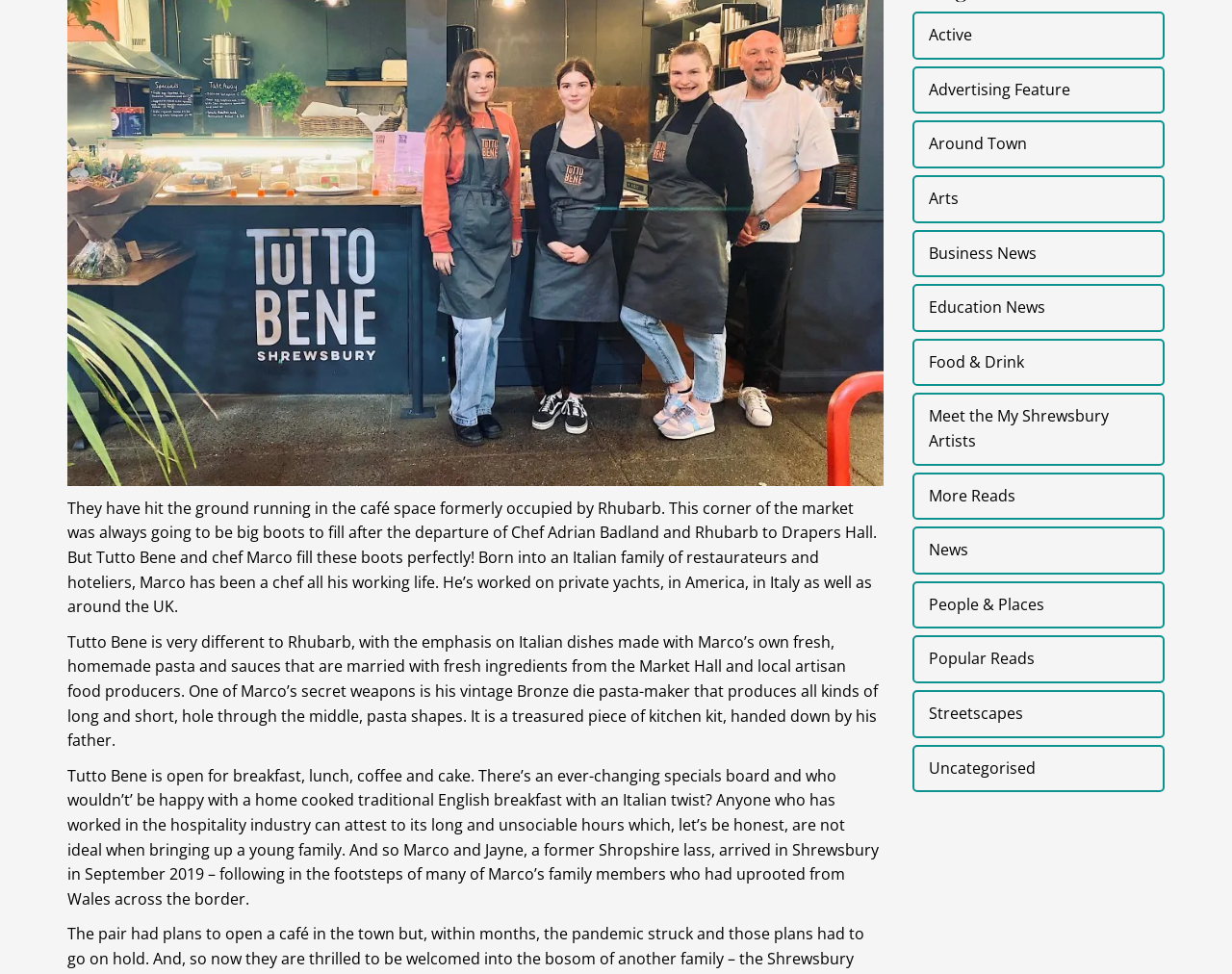Determine the bounding box coordinates of the section to be clicked to follow the instruction: "Browse Streetscapes". The coordinates should be given as four float numbers between 0 and 1, formatted as [left, top, right, bottom].

[0.74, 0.708, 0.945, 0.757]